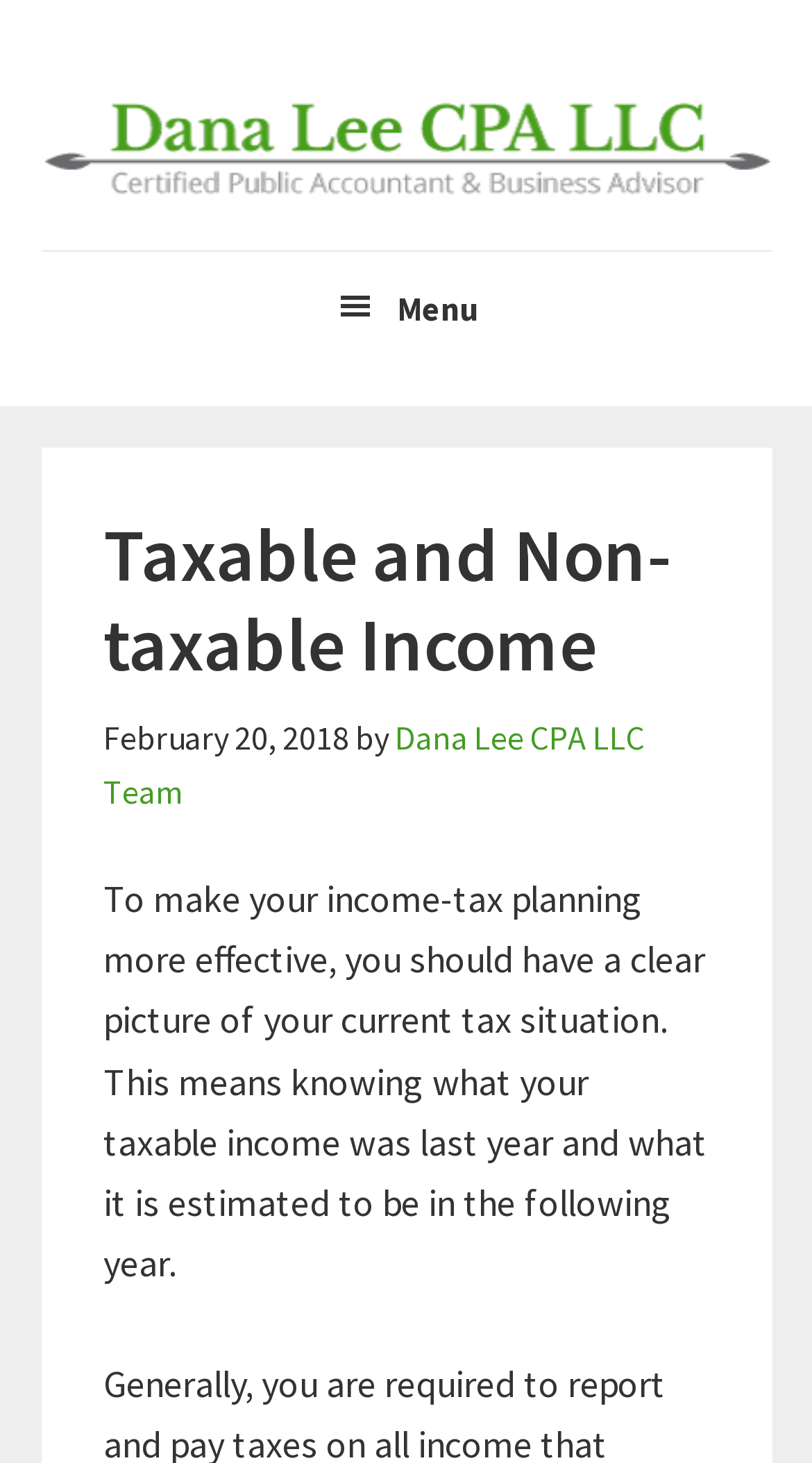Give a concise answer using one word or a phrase to the following question:
What is the estimated taxable income for?

The following year